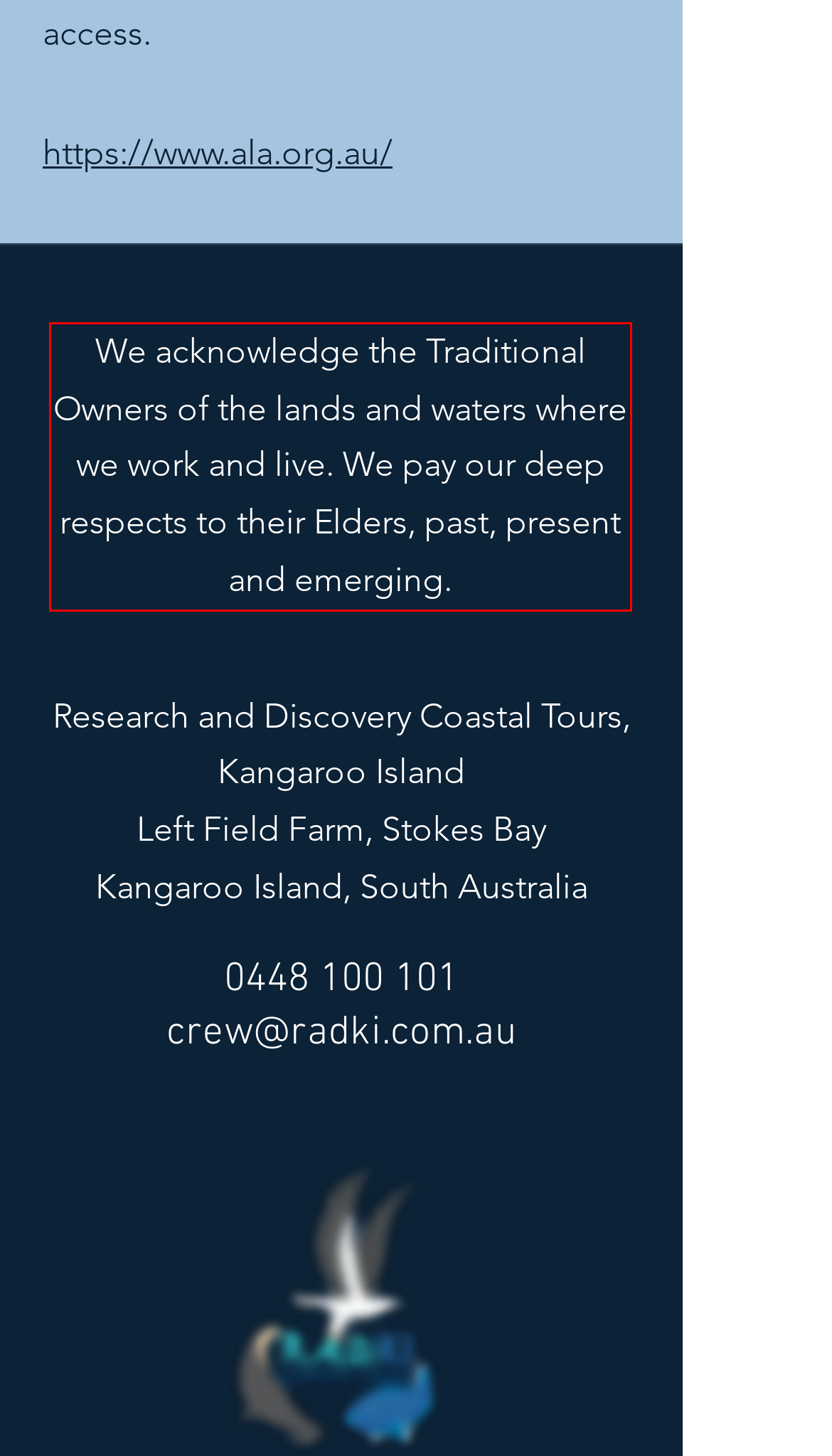Given a screenshot of a webpage, identify the red bounding box and perform OCR to recognize the text within that box.

We acknowledge the Traditional Owners of the lands and waters where we work and live. We pay our deep respects to their Elders, past, present and emerging.